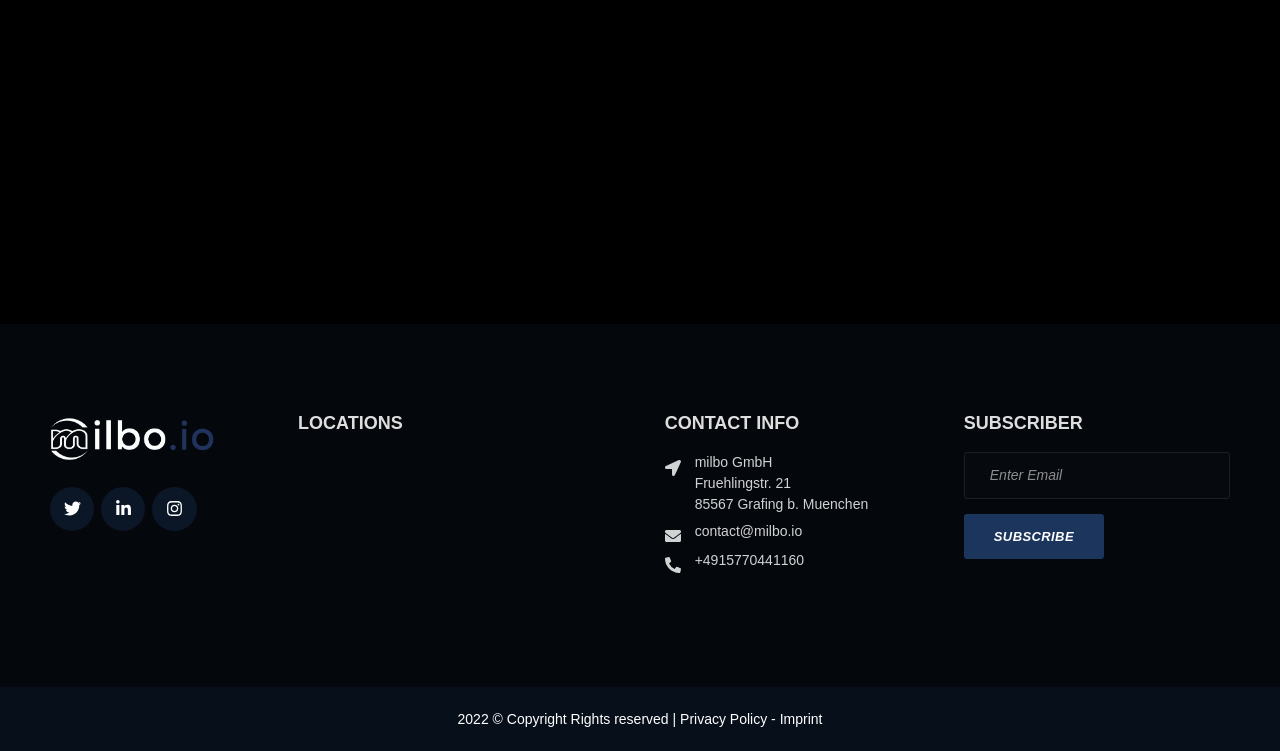What is the purpose of the textbox?
Kindly offer a detailed explanation using the data available in the image.

The textbox is located in the SUBSCRIBER section, and it has a label 'Enter Email' and is required, indicating that it is used to input an email address for subscription purposes.